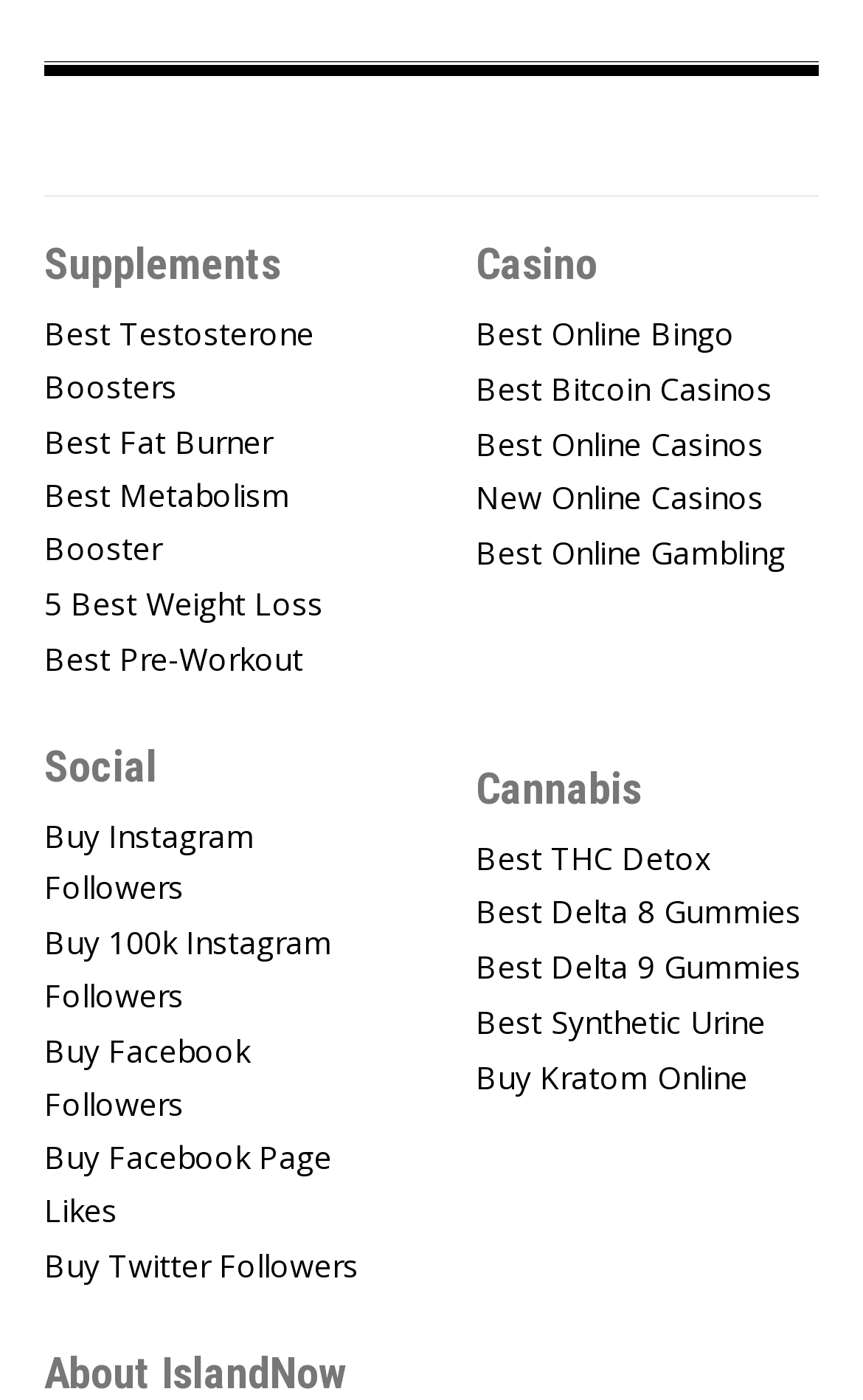How many headings are there on the webpage?
Could you please answer the question thoroughly and with as much detail as possible?

I counted the number of headings on the webpage, which are 'Supplements', 'Casino', 'Social', 'Cannabis', and 'About IslandNow', and found that there are 5 headings.